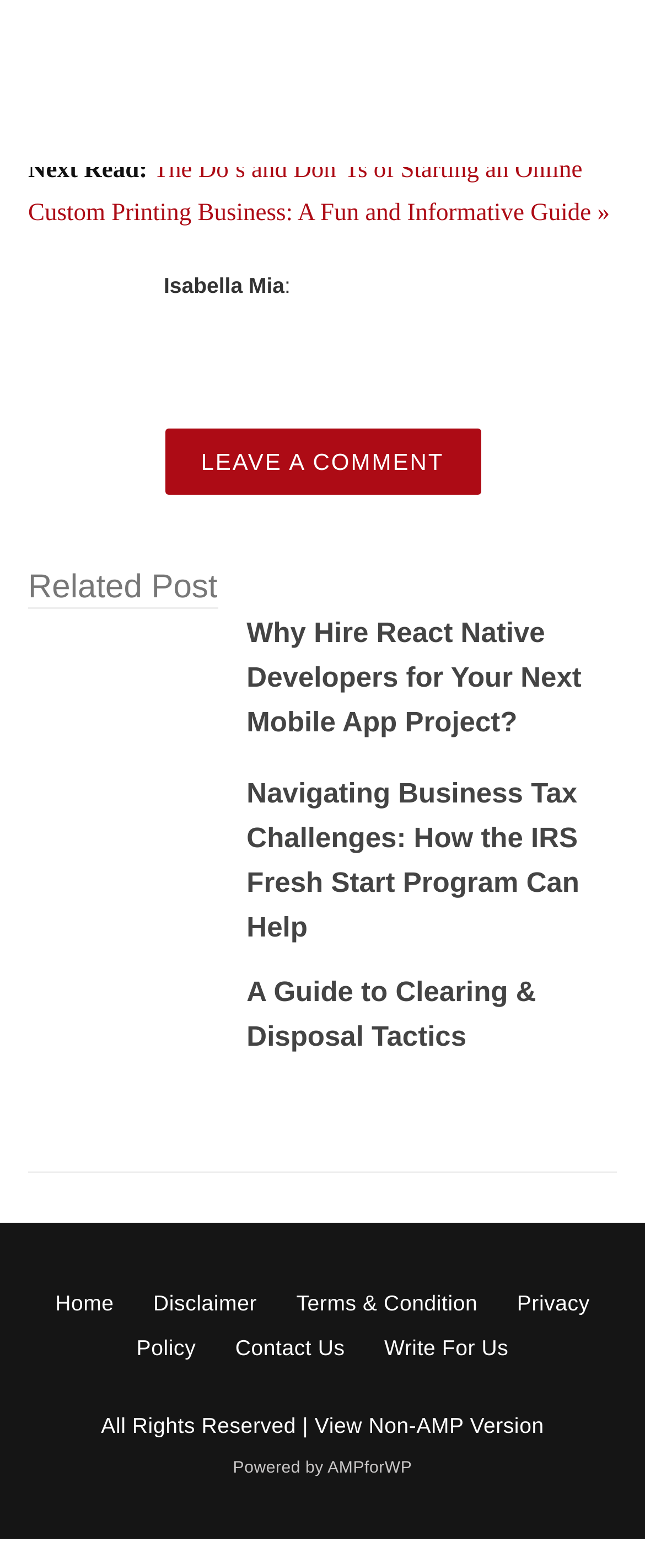Can you specify the bounding box coordinates of the area that needs to be clicked to fulfill the following instruction: "Click on the link to read about Naomi Glover"?

None